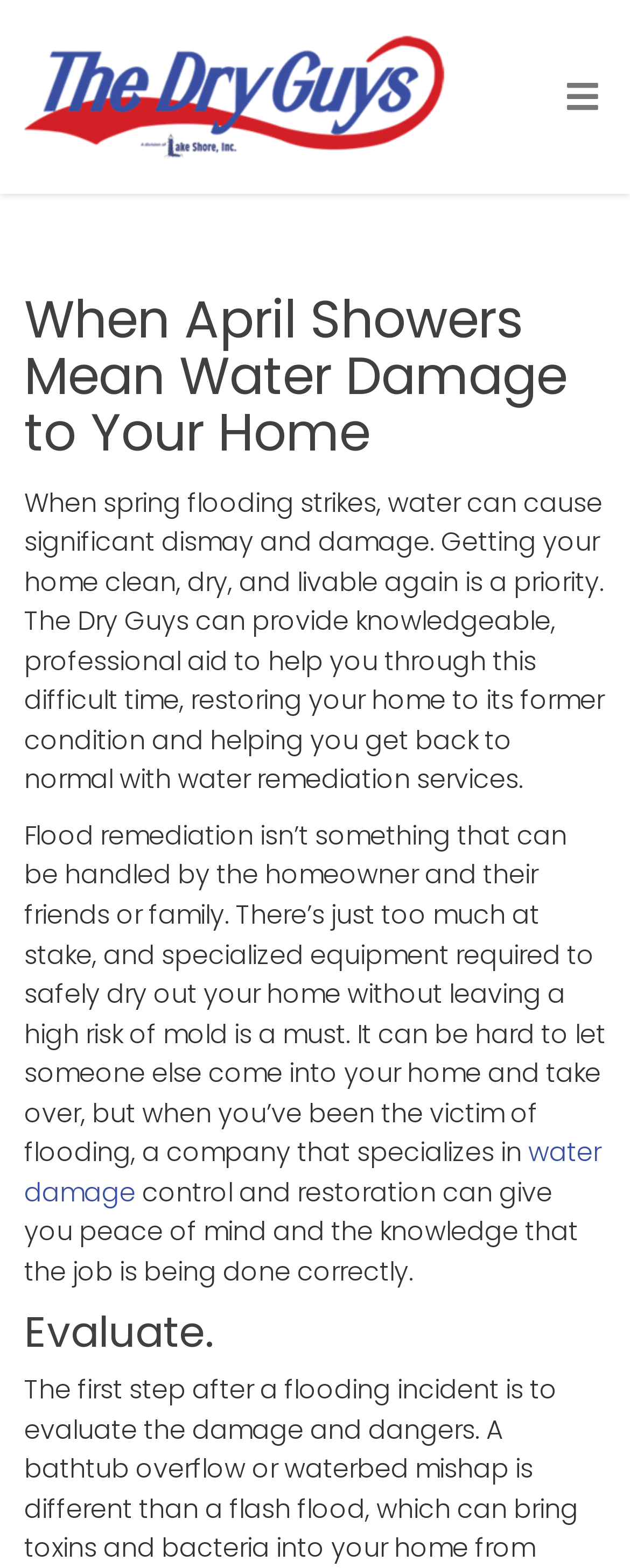What is the importance of professional aid?
Identify the answer in the screenshot and reply with a single word or phrase.

To prevent mold risk